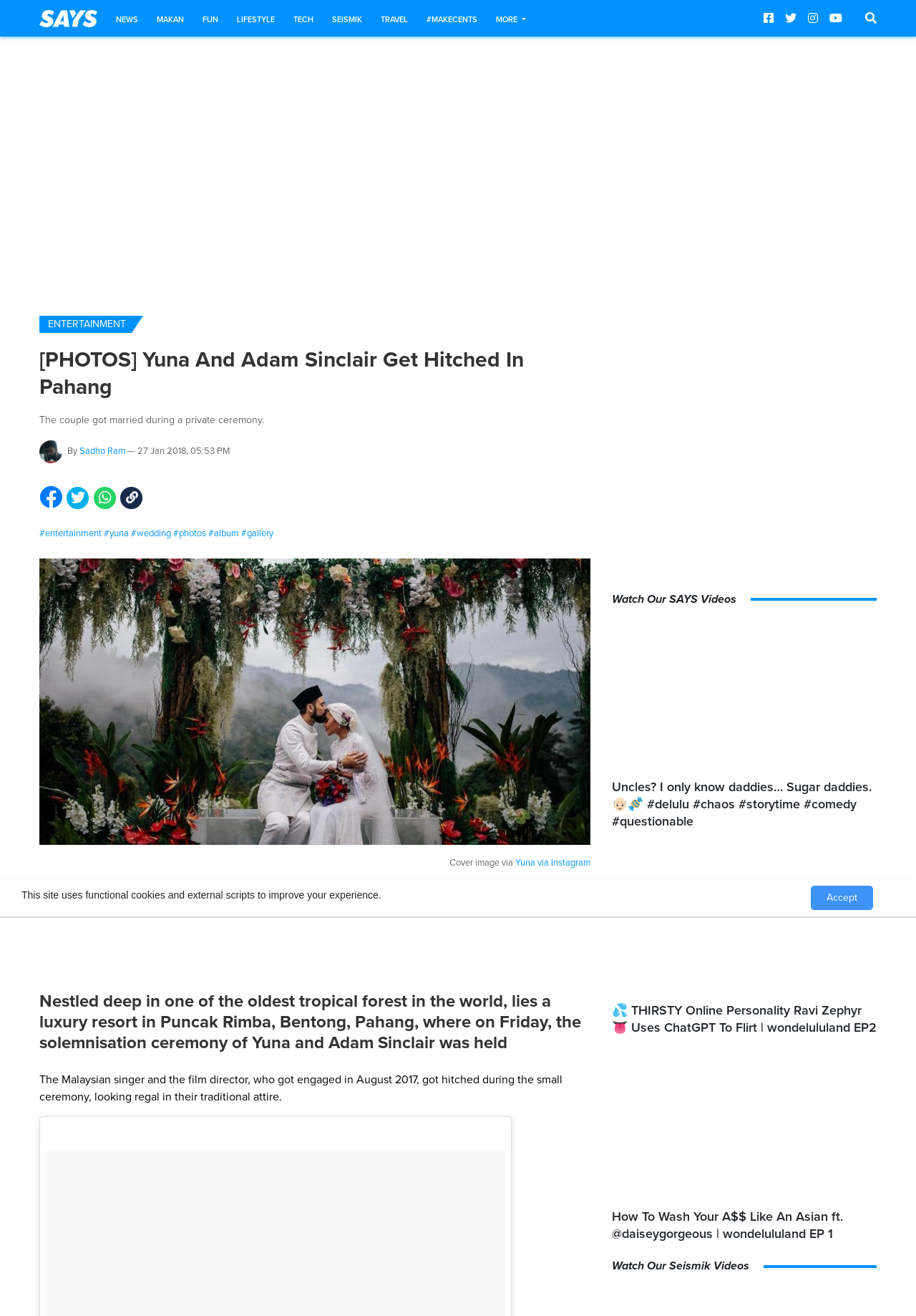Where was the solemnisation ceremony of Yuna and Adam Sinclair held?
Refer to the image and answer the question using a single word or phrase.

Puncak Rimba, Bentong, Pahang